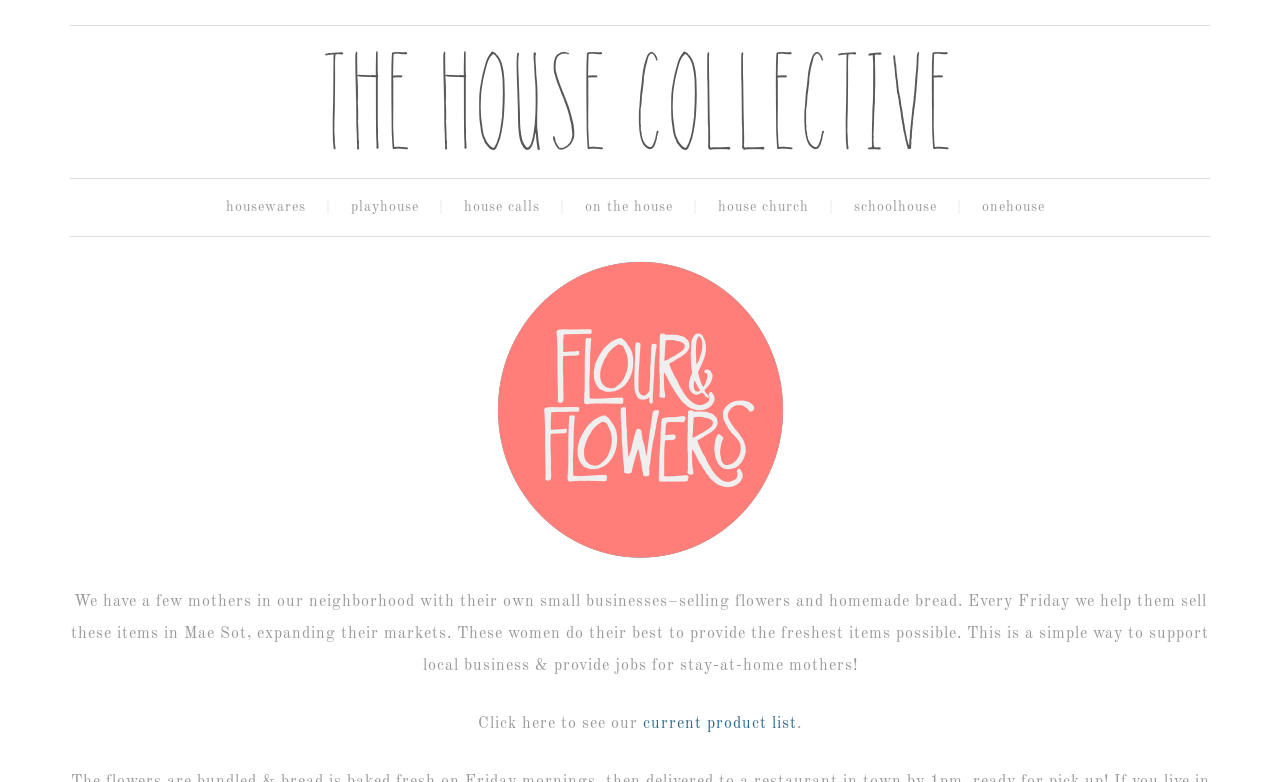Find the bounding box coordinates for the HTML element specified by: "house calls".

[0.35, 0.229, 0.441, 0.302]